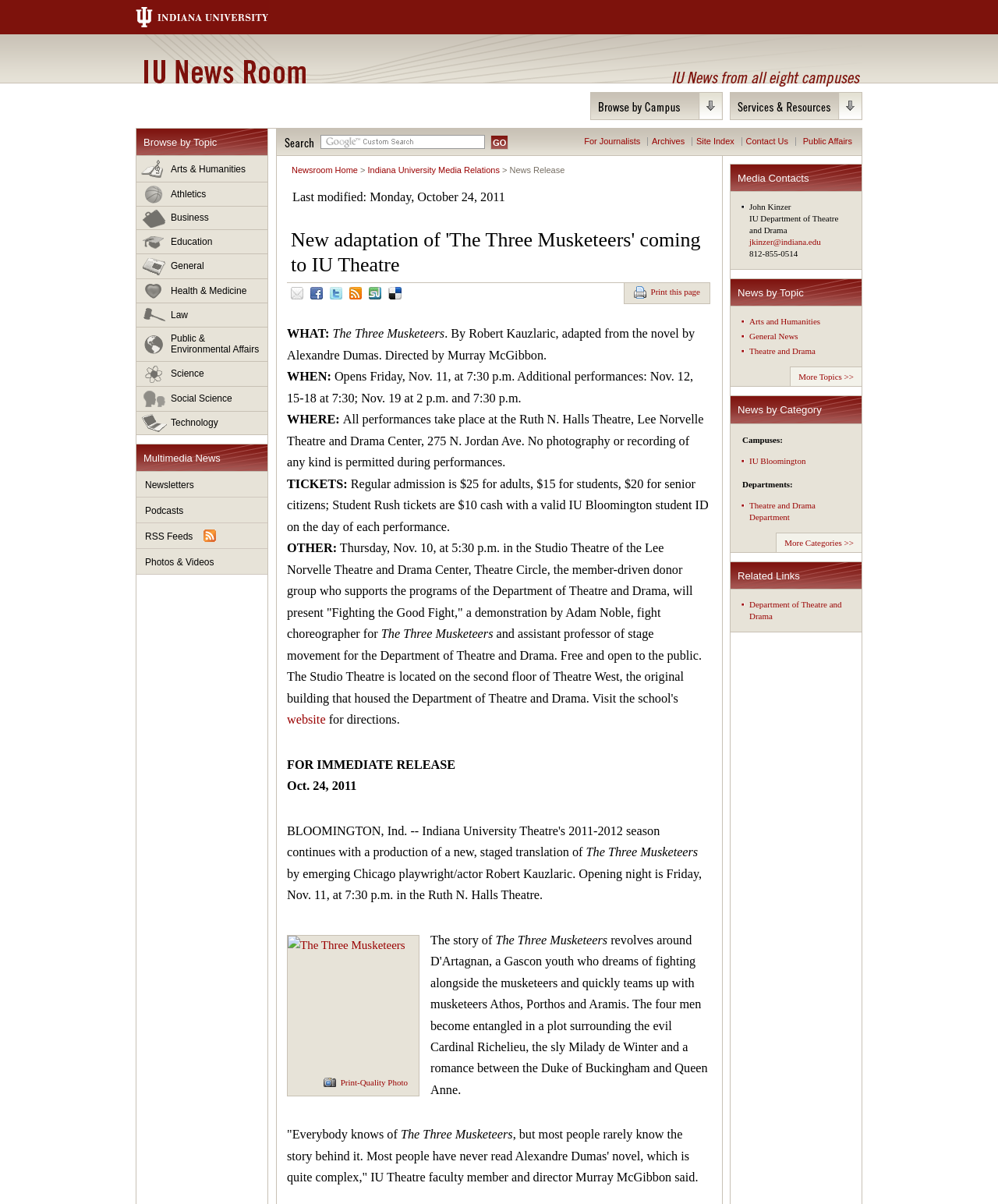For the element described, predict the bounding box coordinates as (top-left x, top-left y, bottom-right x, bottom-right y). All values should be between 0 and 1. Element description: Education

[0.137, 0.191, 0.268, 0.211]